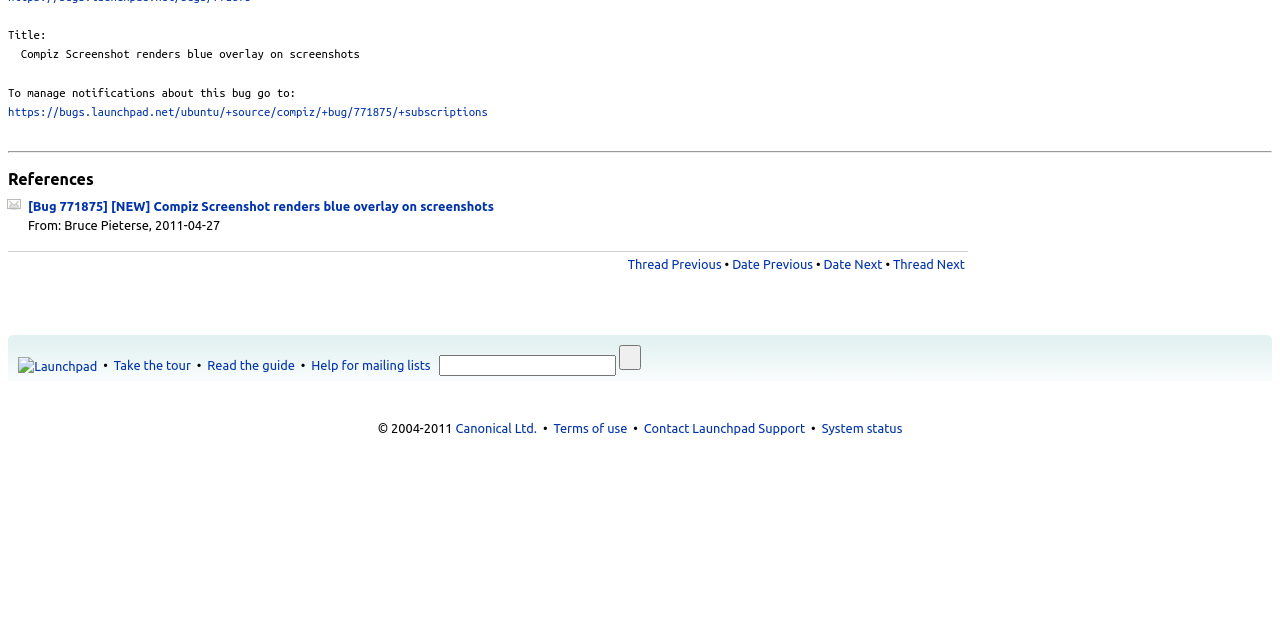Extract the bounding box for the UI element that matches this description: "Help for mailing lists".

[0.243, 0.559, 0.336, 0.581]